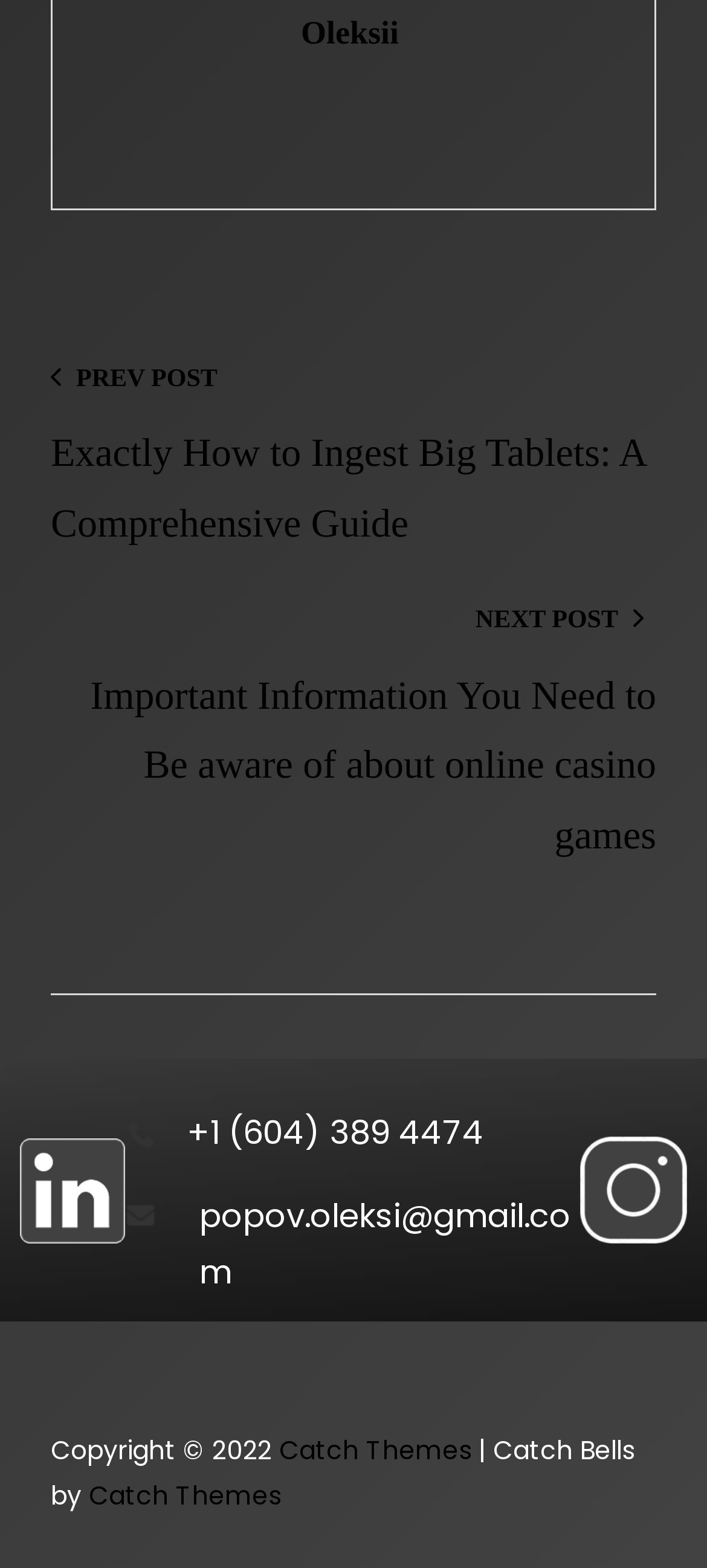Respond with a single word or phrase to the following question:
What is the previous post about?

Ingesting big tablets